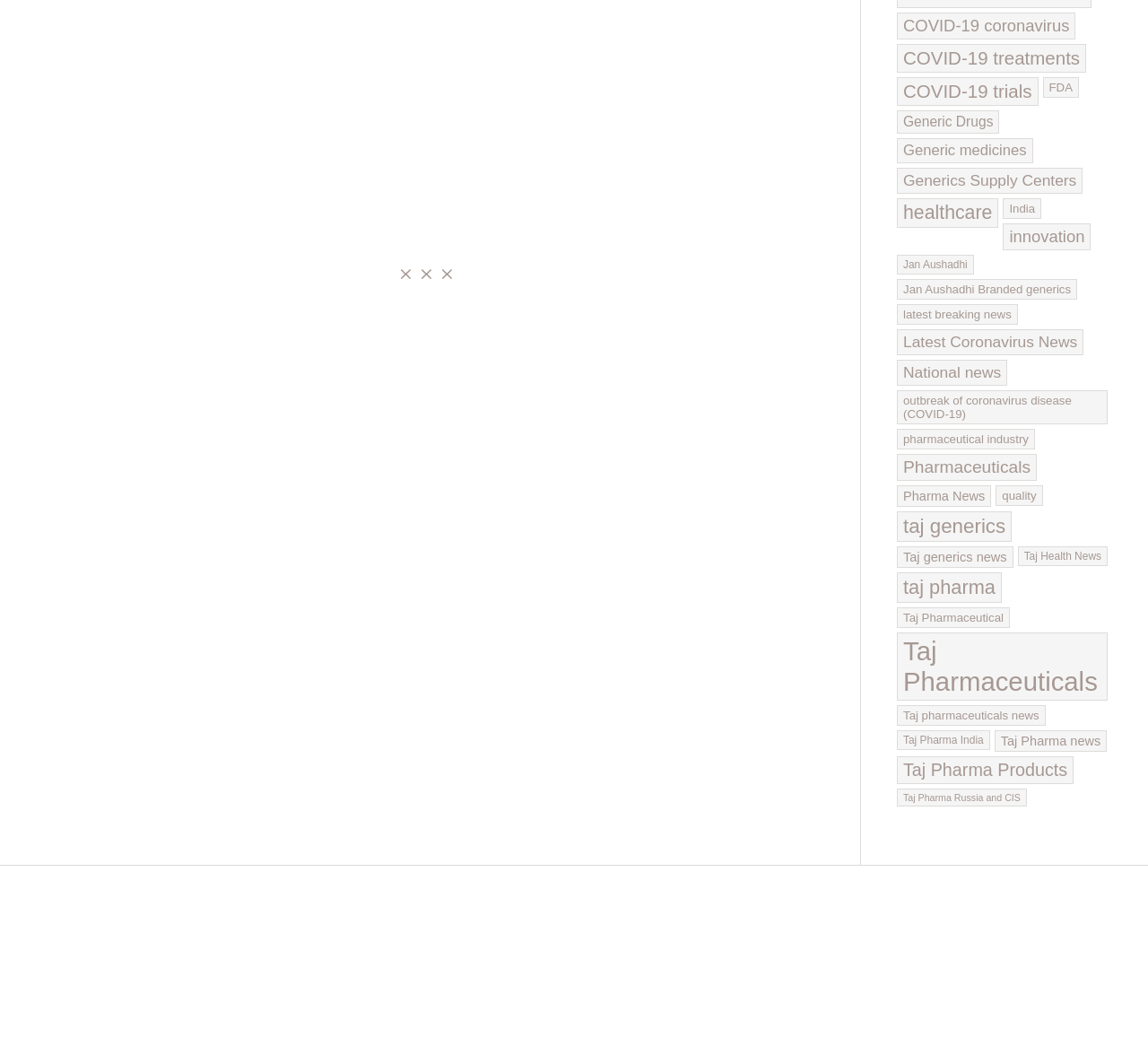Identify the bounding box coordinates of the clickable section necessary to follow the following instruction: "Learn about Taj Pharmaceuticals". The coordinates should be presented as four float numbers from 0 to 1, i.e., [left, top, right, bottom].

[0.781, 0.699, 0.965, 0.763]